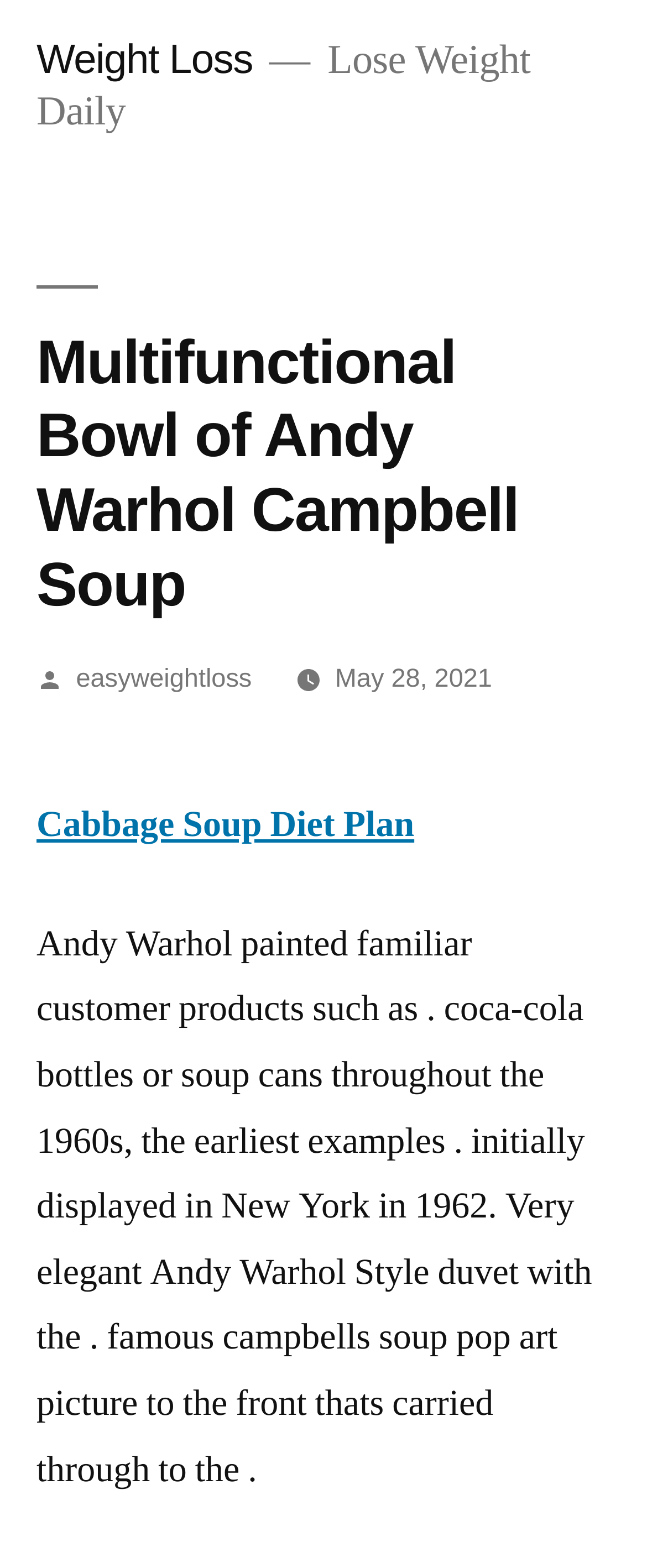Determine the bounding box for the described UI element: "easyweightloss".

[0.117, 0.424, 0.389, 0.442]